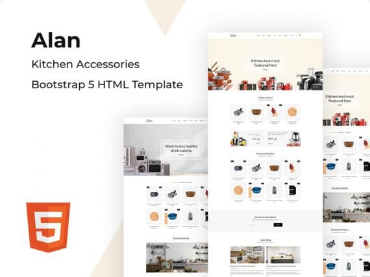Refer to the image and offer a detailed explanation in response to the question: What type of eCommerce sites is the template ideal for?

The caption states that the template is 'perfect for eCommerce sites specializing in kitchenware', indicating that it is well-suited for online stores that sell kitchen-related products.